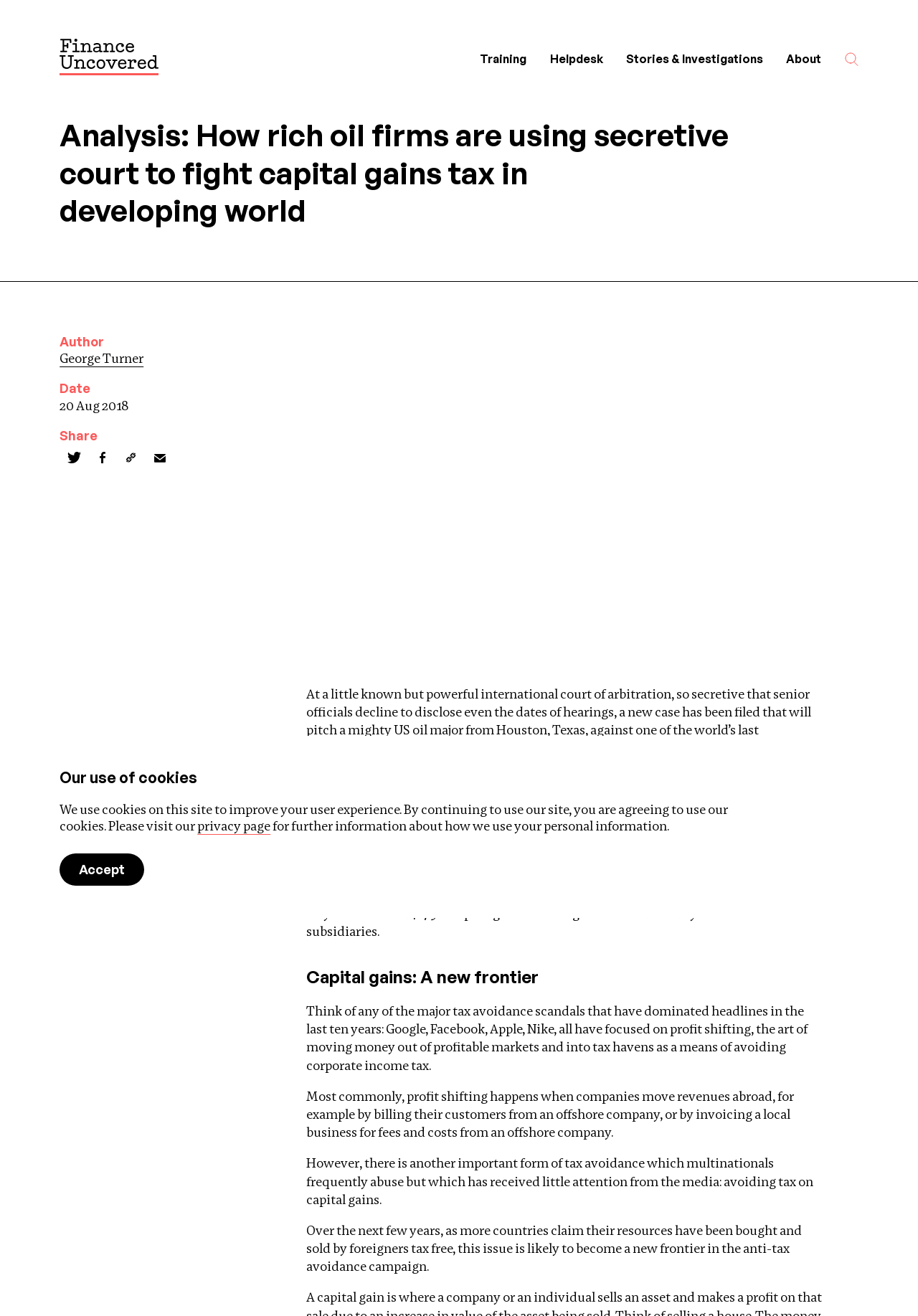Please determine the bounding box coordinates for the element that should be clicked to follow these instructions: "Read a story about capital gains tax".

[0.333, 0.521, 0.883, 0.575]